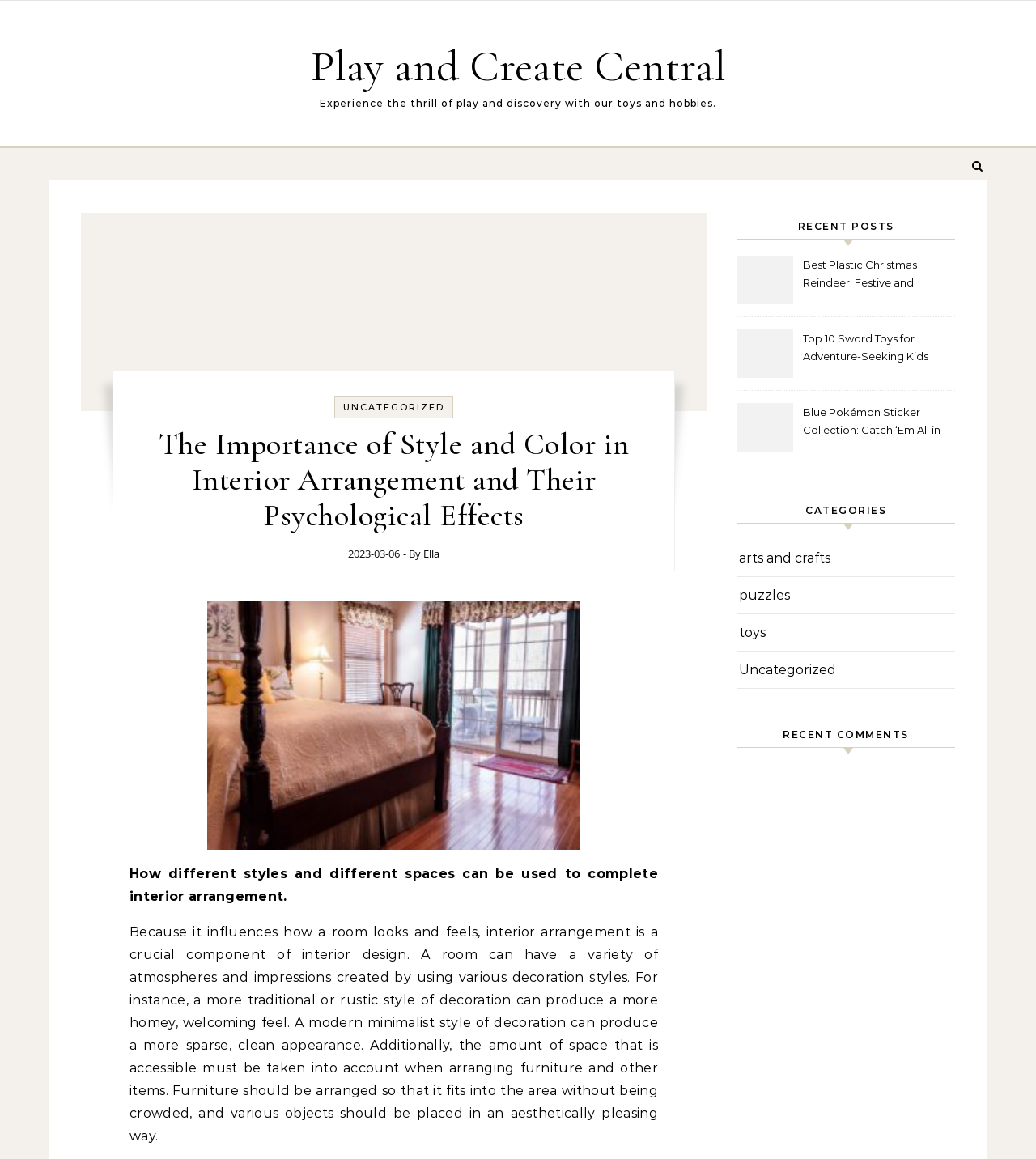Identify the bounding box coordinates of the area that should be clicked in order to complete the given instruction: "Click on the 'UNCATEGORIZED' category". The bounding box coordinates should be four float numbers between 0 and 1, i.e., [left, top, right, bottom].

[0.331, 0.346, 0.429, 0.356]